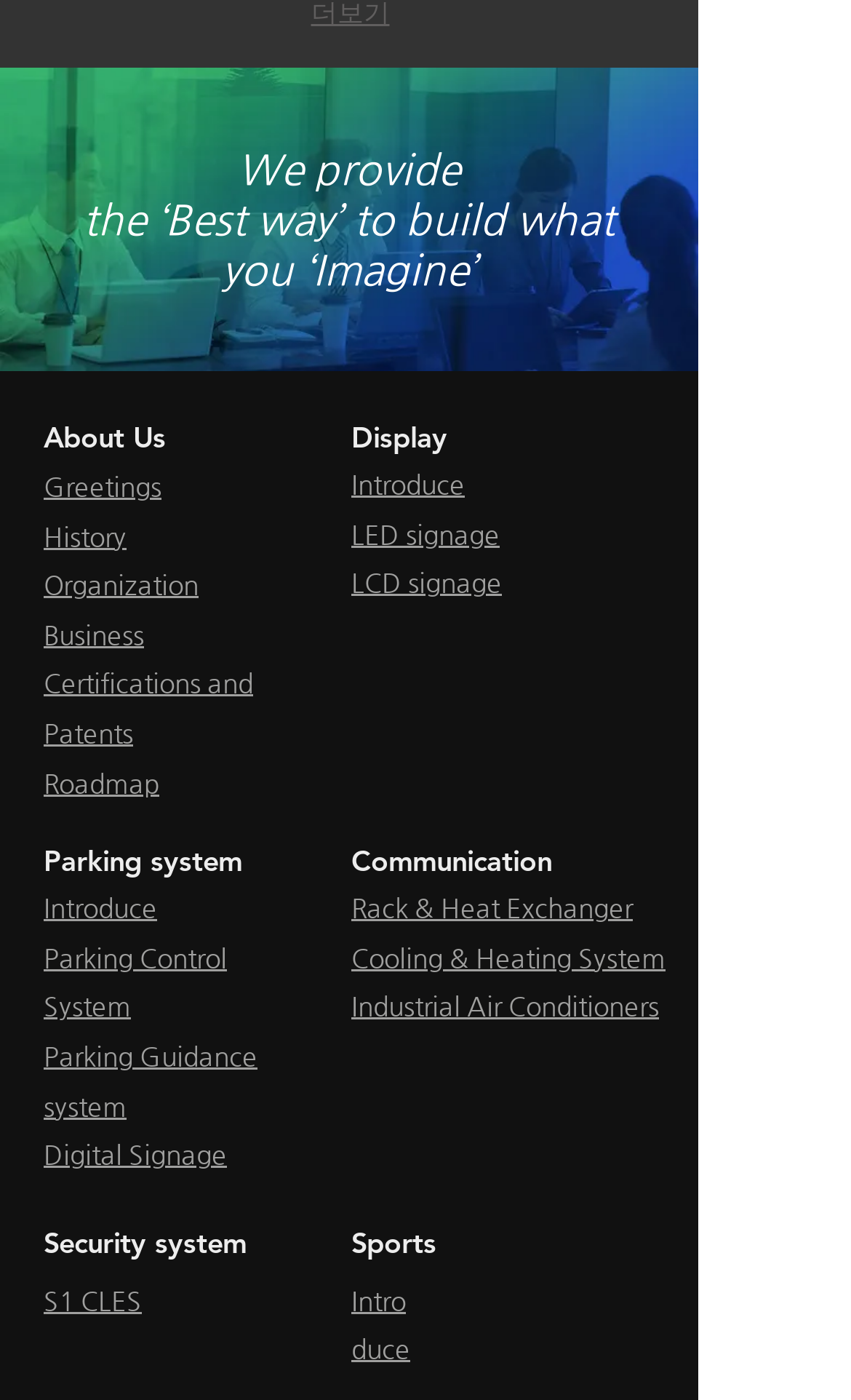What is the main service provided by this company?
Please provide a single word or phrase in response based on the screenshot.

Display, signage, parking system